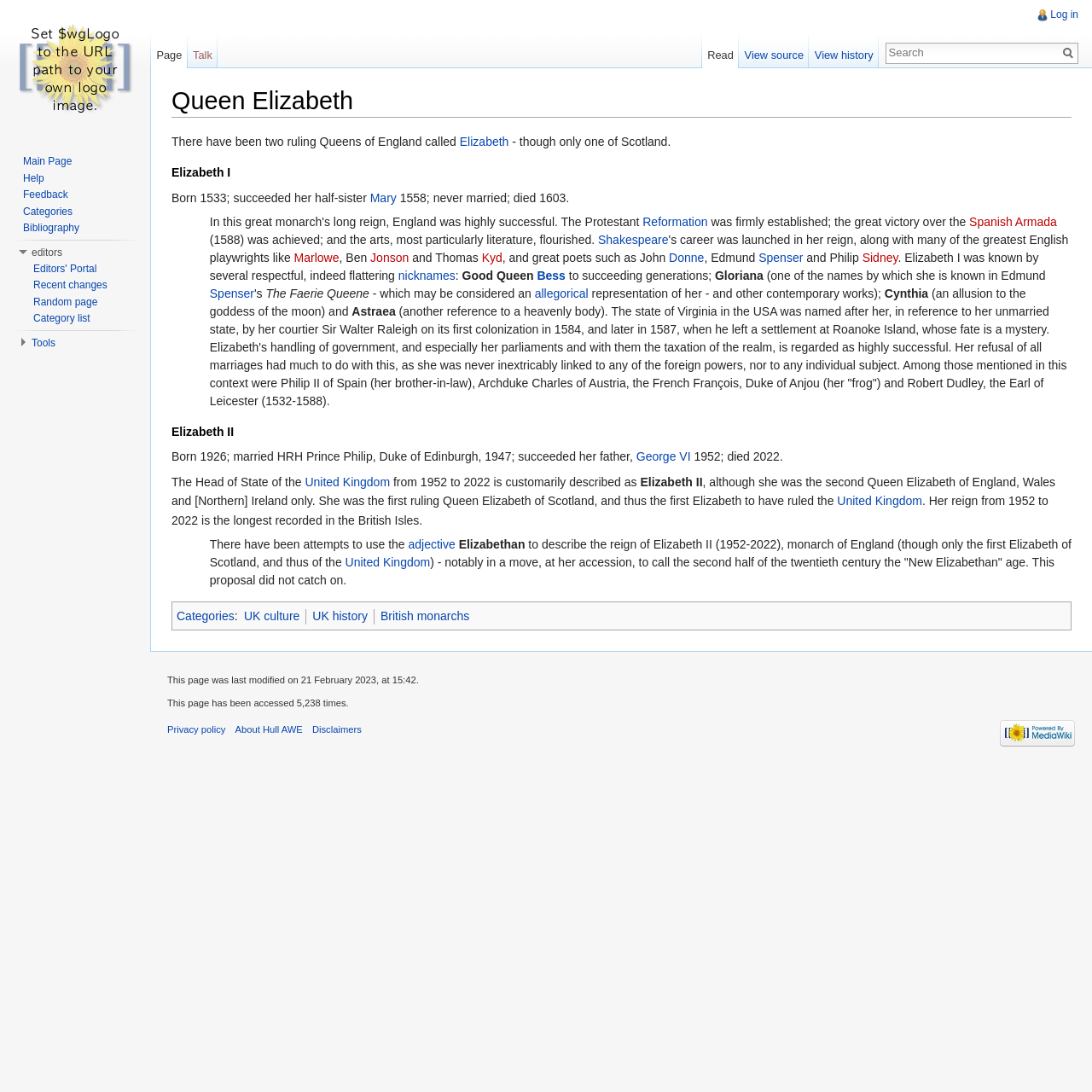Find the bounding box of the element with the following description: "title="Visit the main page"". The coordinates must be four float numbers between 0 and 1, formatted as [left, top, right, bottom].

[0.006, 0.0, 0.131, 0.125]